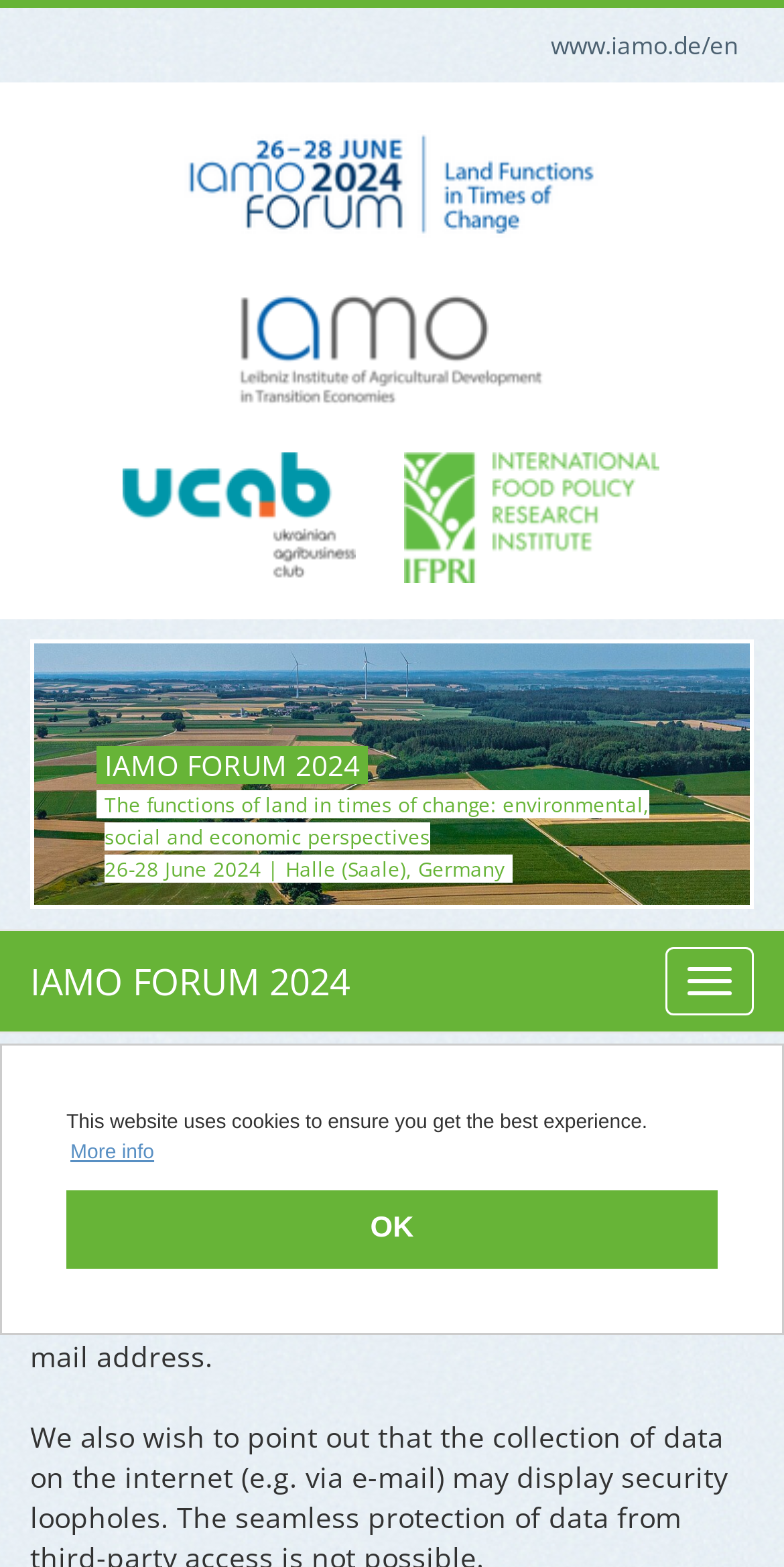Determine the coordinates of the bounding box for the clickable area needed to execute this instruction: "go to IFPRI website".

[0.517, 0.316, 0.842, 0.341]